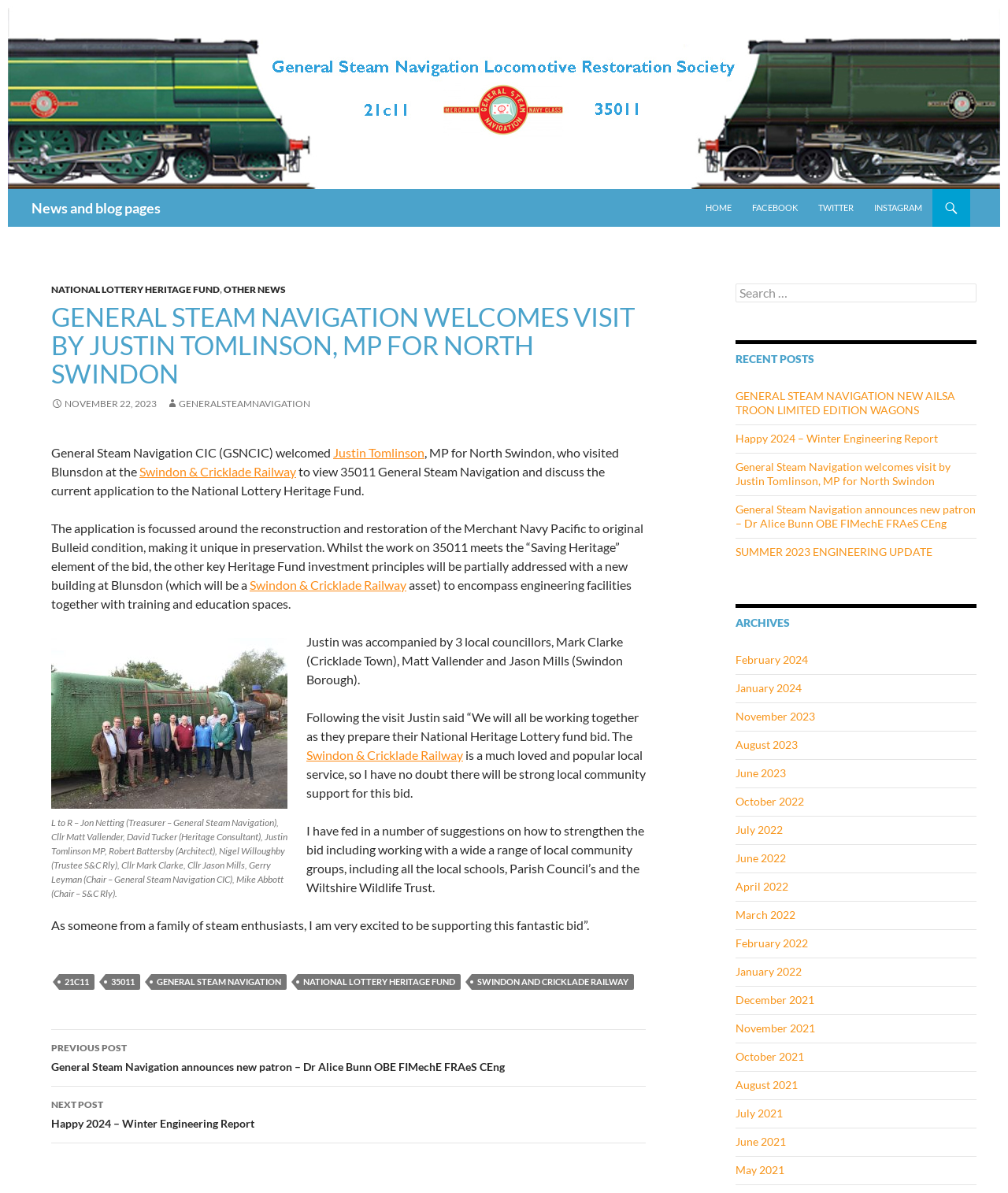Please locate the bounding box coordinates of the element that should be clicked to complete the given instruction: "Visit the Facebook page".

[0.737, 0.158, 0.801, 0.19]